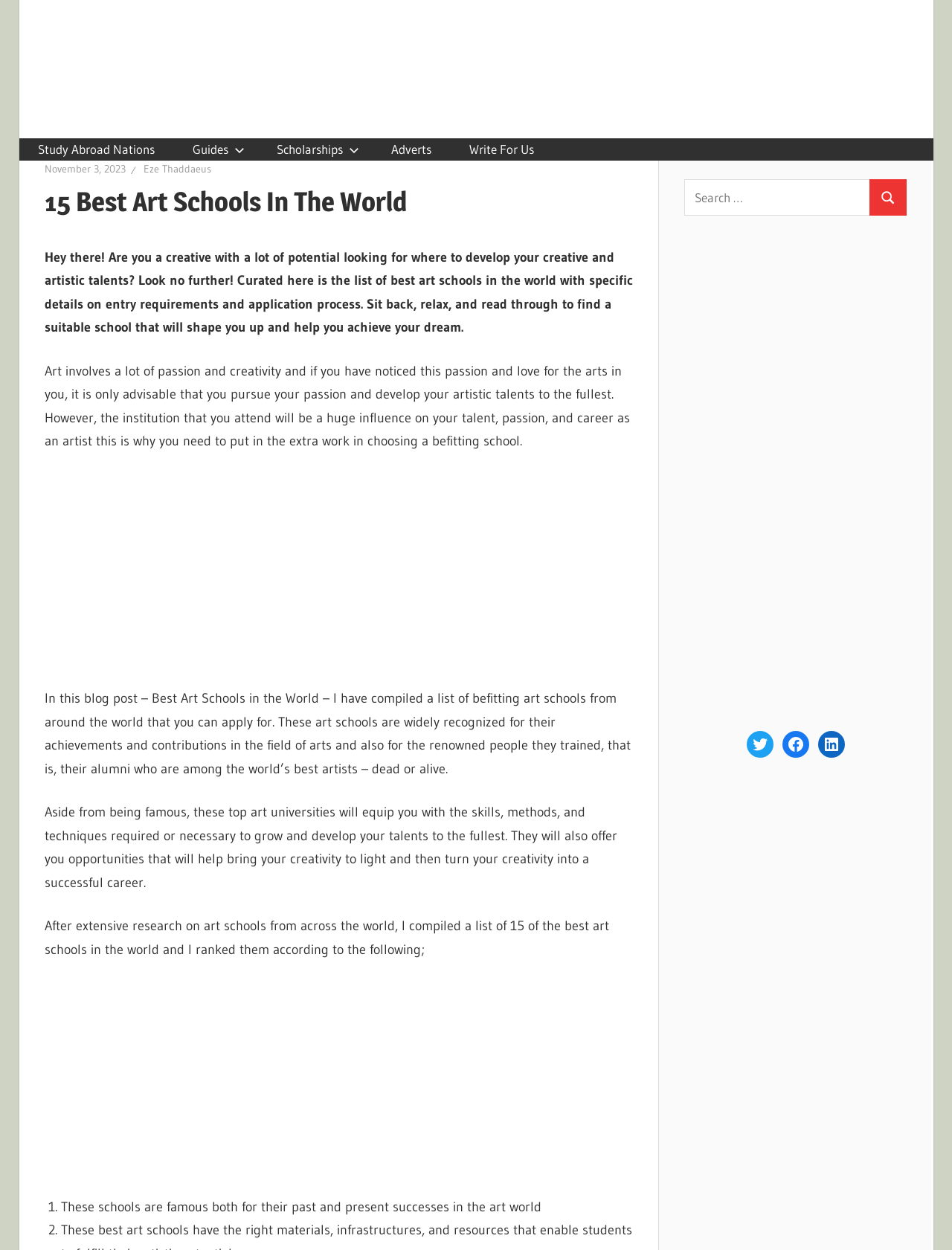Locate the bounding box coordinates of the clickable element to fulfill the following instruction: "Click on the 'Write For Us' link". Provide the coordinates as four float numbers between 0 and 1 in the format [left, top, right, bottom].

[0.473, 0.101, 0.581, 0.139]